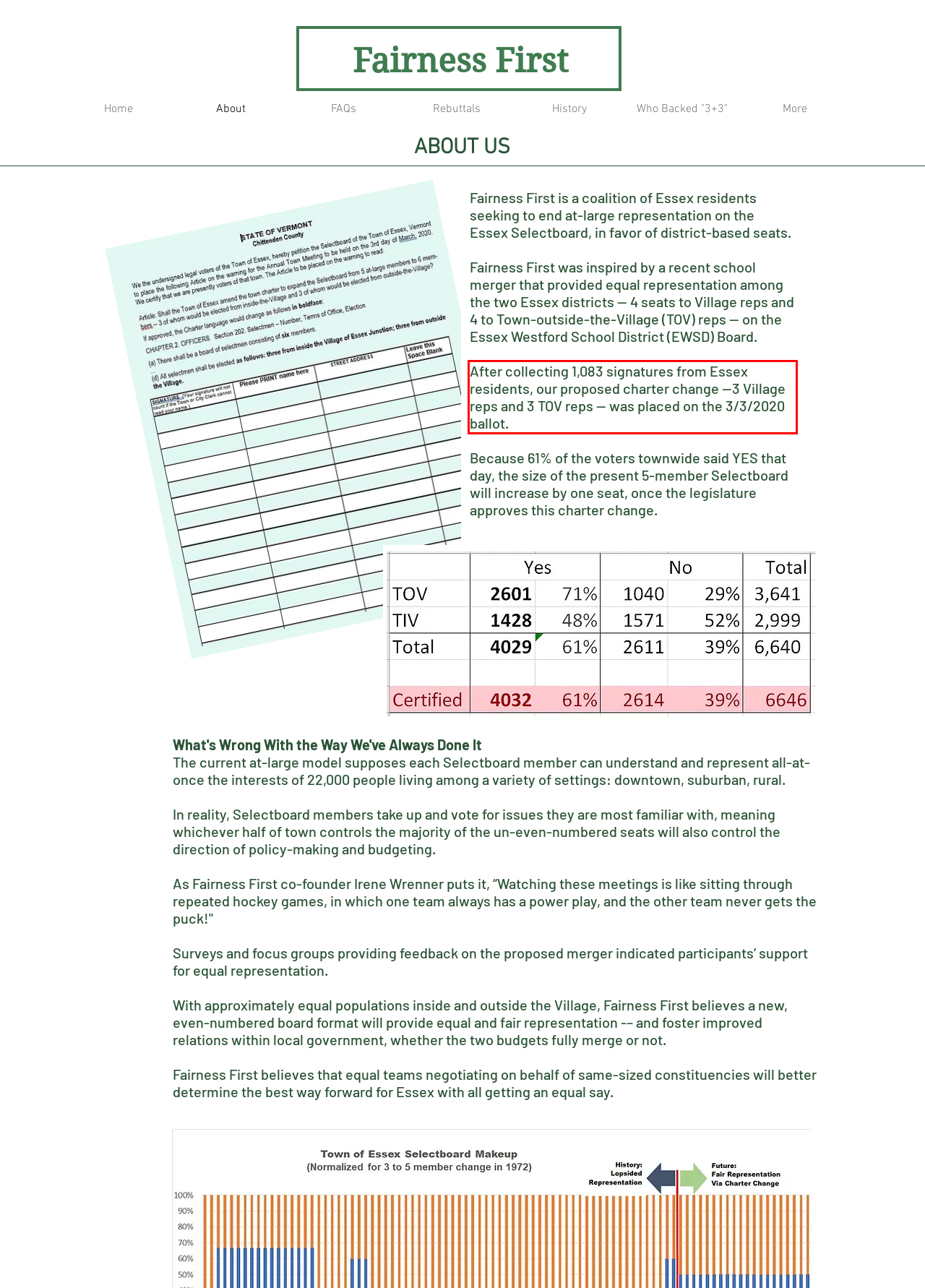You are given a webpage screenshot with a red bounding box around a UI element. Extract and generate the text inside this red bounding box.

After collecting 1,083 signatures from Essex residents, our proposed charter change —3 Village reps and 3 TOV reps — was placed on the 3/3/2020 ballot.